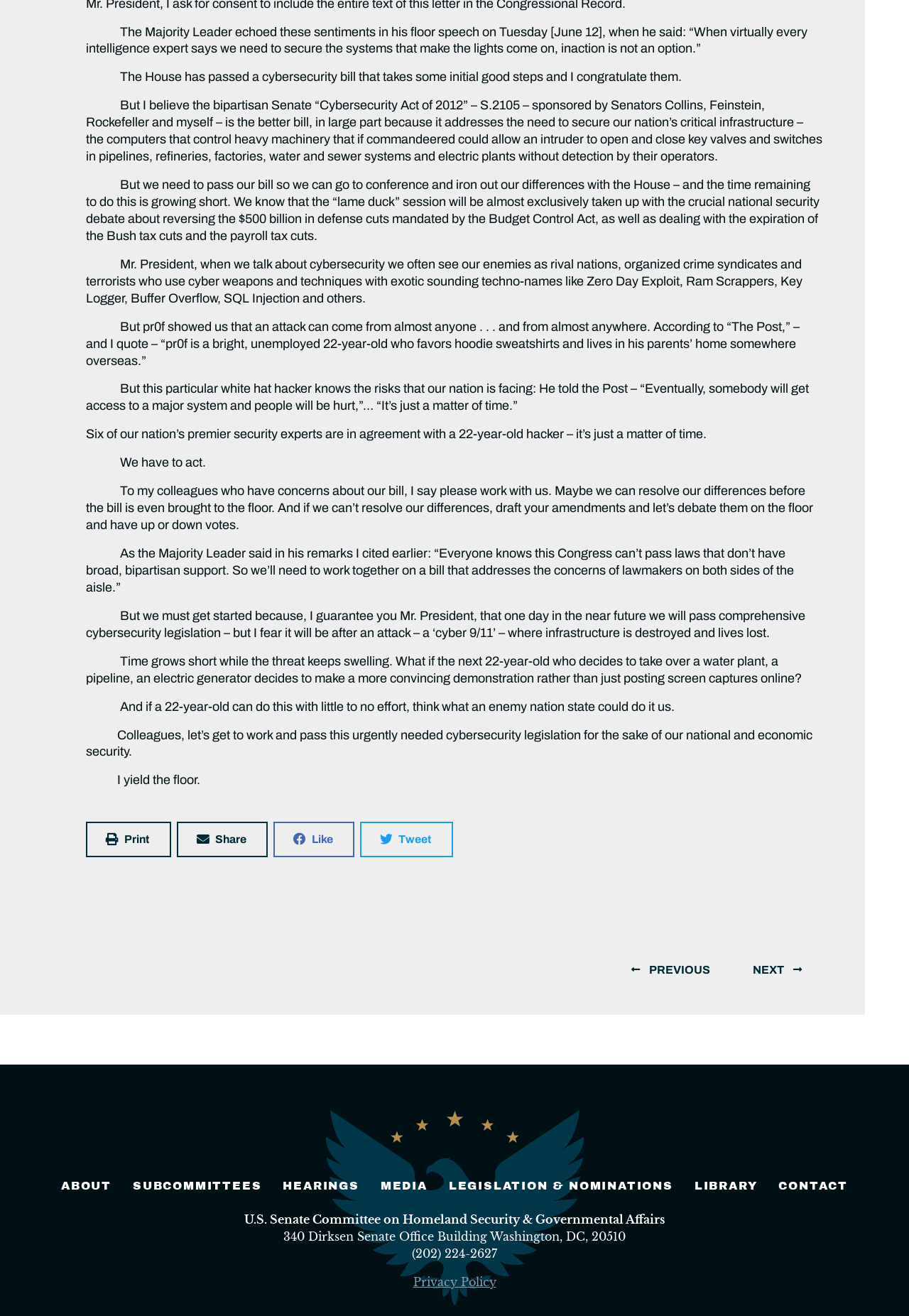Find the bounding box coordinates for the area that must be clicked to perform this action: "Share on print".

[0.095, 0.625, 0.188, 0.652]